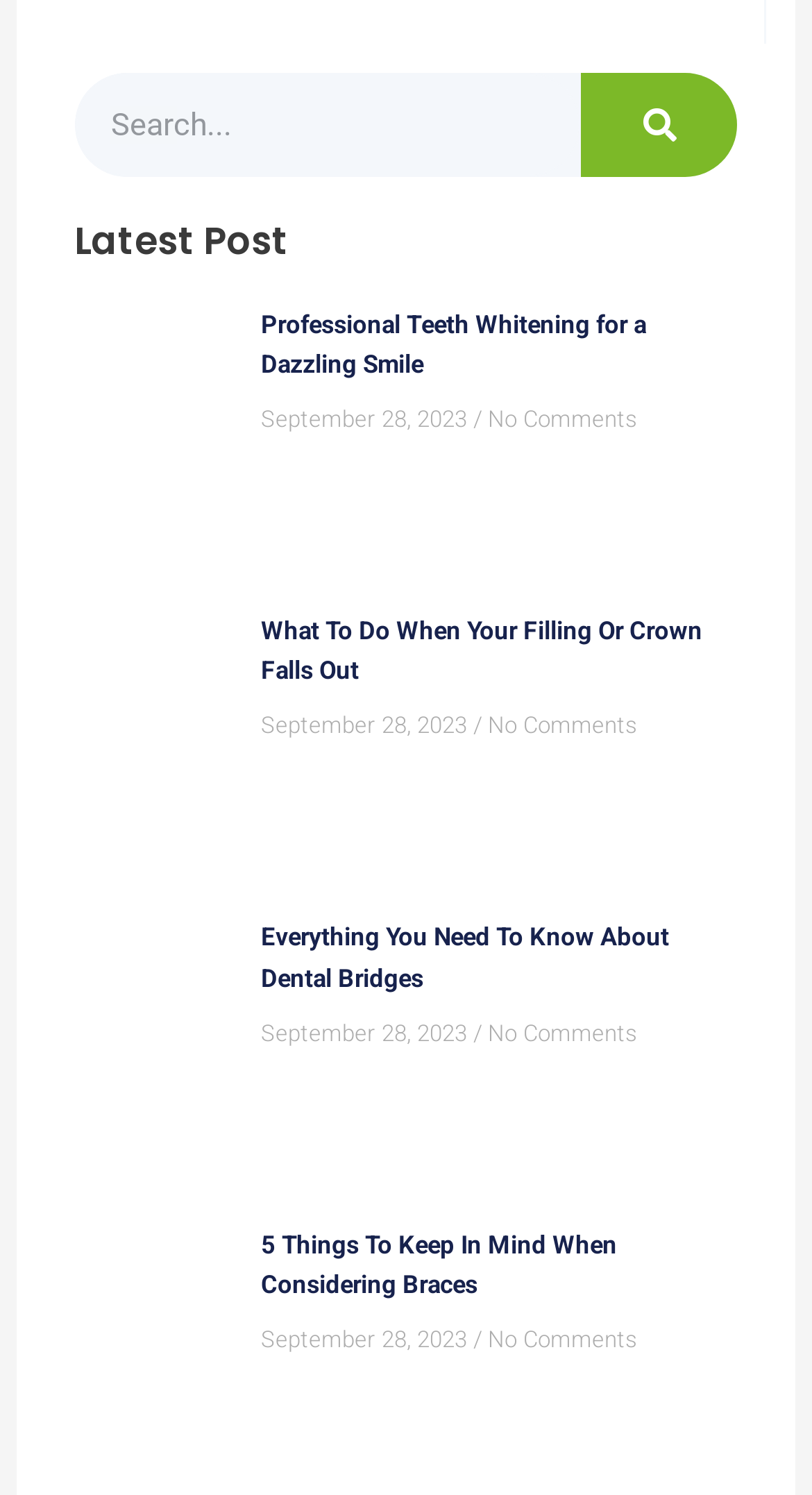Determine the bounding box coordinates of the section to be clicked to follow the instruction: "Read the latest post about Teeth-Whitening". The coordinates should be given as four float numbers between 0 and 1, formatted as [left, top, right, bottom].

[0.091, 0.204, 0.296, 0.389]